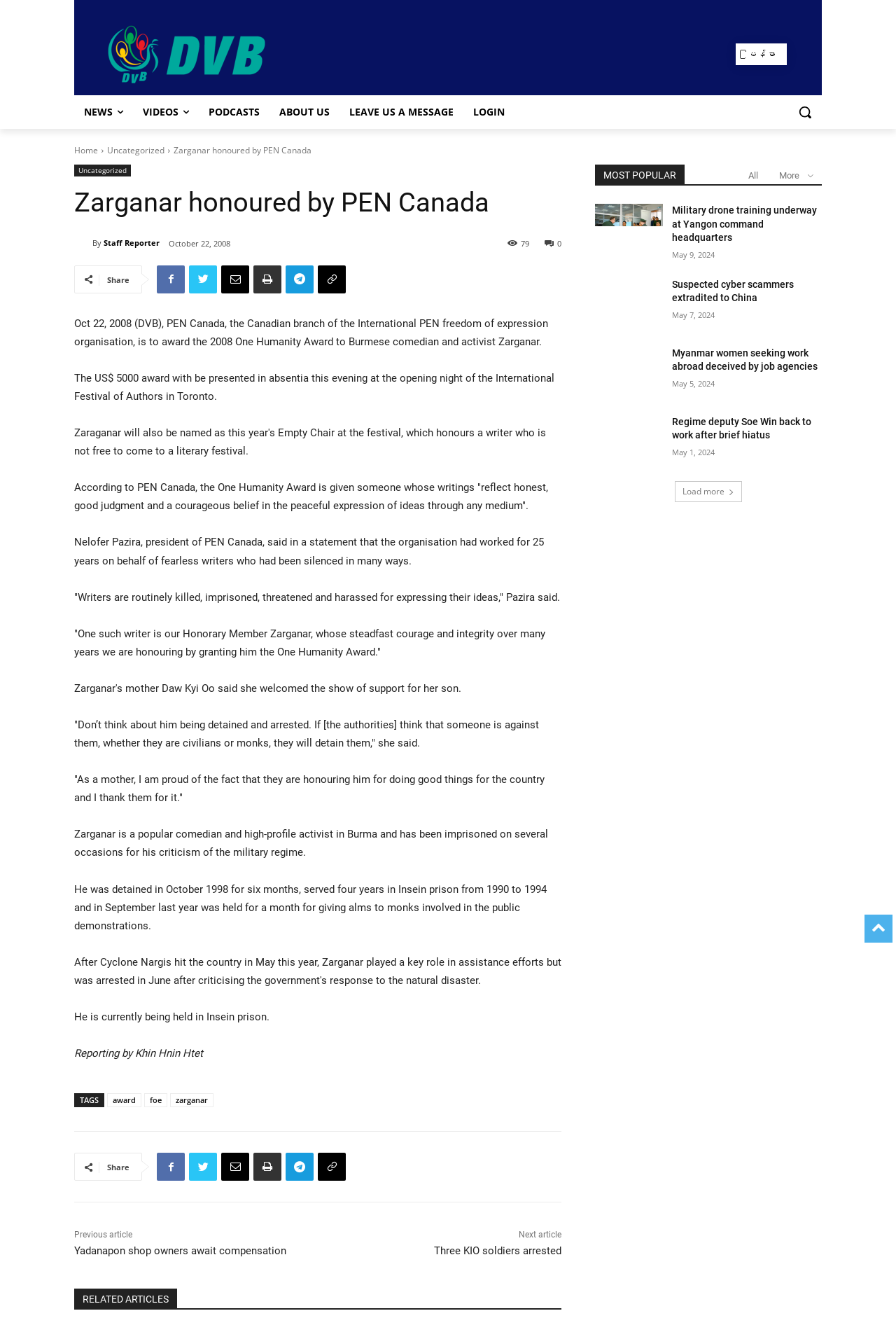Locate the bounding box coordinates for the element described below: "Yadanapon shop owners await compensation". The coordinates must be four float values between 0 and 1, formatted as [left, top, right, bottom].

[0.083, 0.944, 0.32, 0.954]